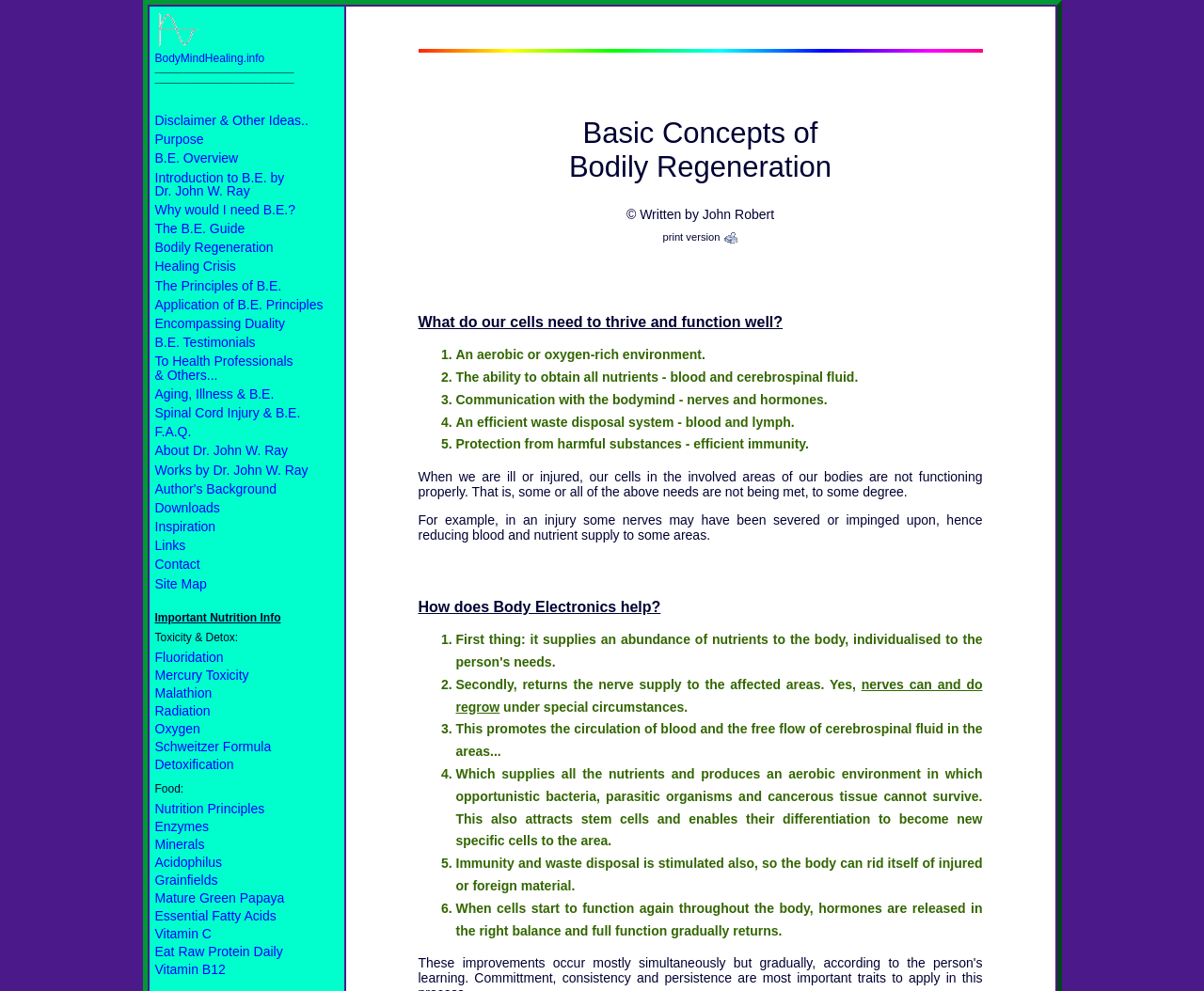Locate the bounding box of the UI element based on this description: "To Health Professionals & Others...". Provide four float numbers between 0 and 1 as [left, top, right, bottom].

[0.129, 0.357, 0.243, 0.386]